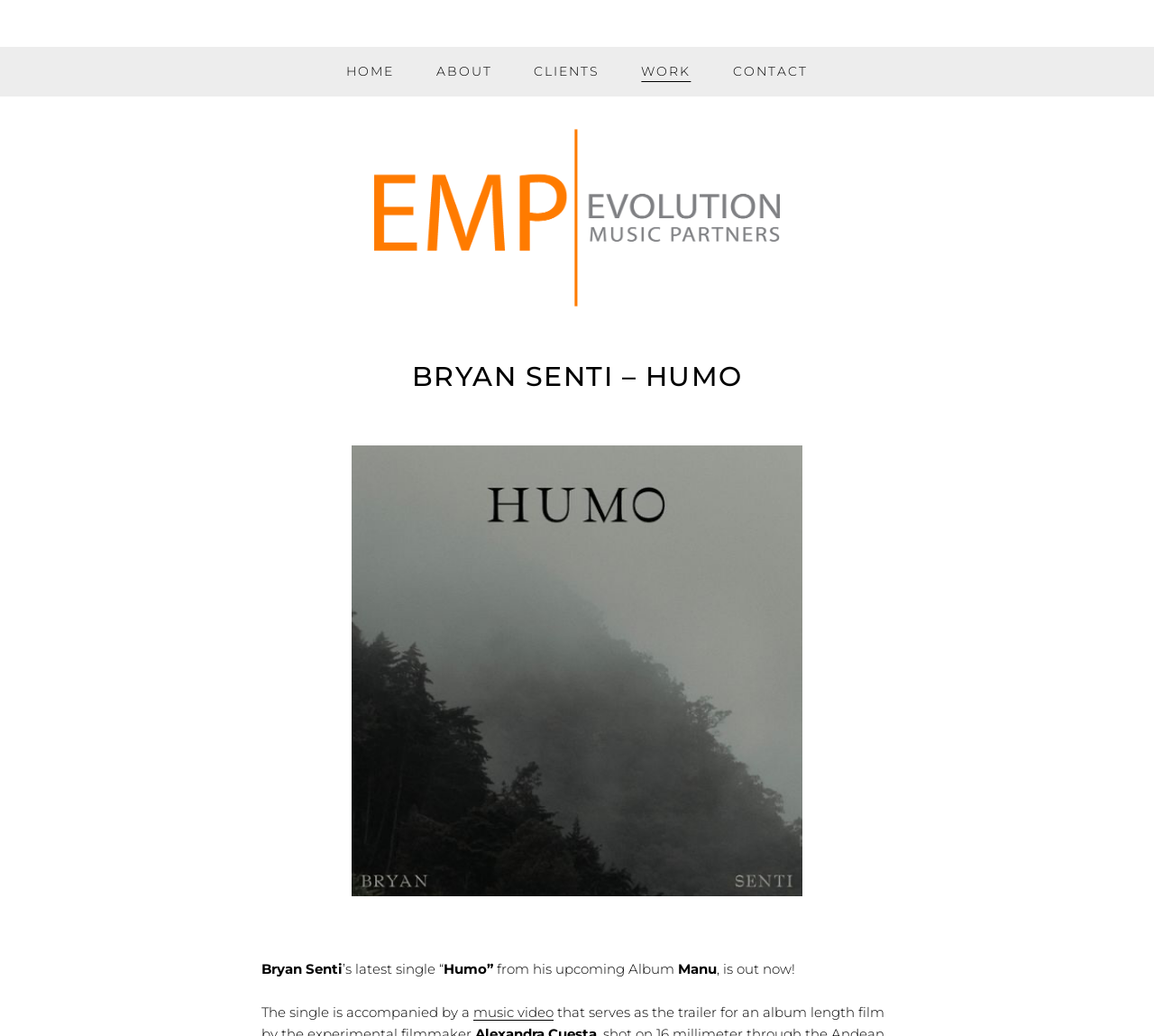Using the image as a reference, answer the following question in as much detail as possible:
What is accompanied by a music video?

I found the answer by reading the text 'The single is accompanied by a music video' which is a static text element, and it clearly states that the single is accompanied by a music video.